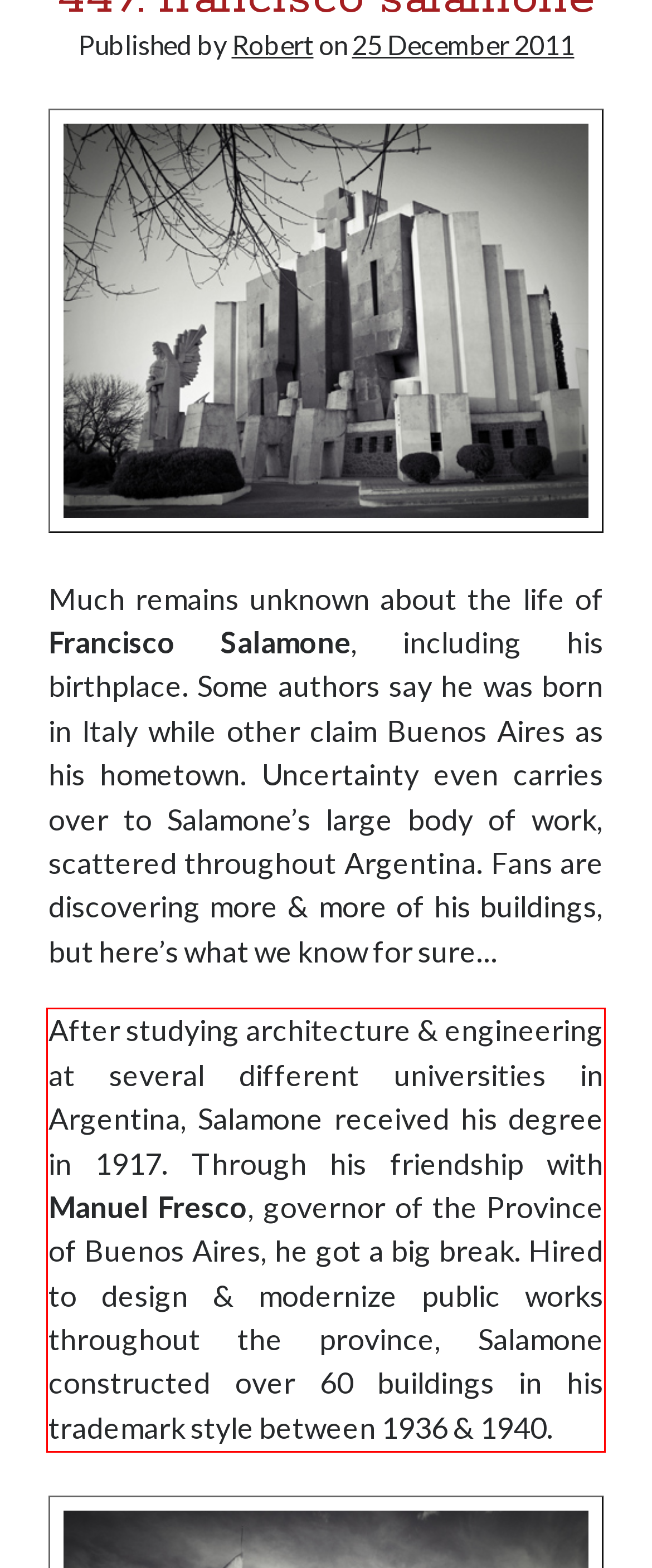Please perform OCR on the text content within the red bounding box that is highlighted in the provided webpage screenshot.

After studying architecture & engineering at several different universities in Argentina, Salamone received his degree in 1917. Through his friendship with Manuel Fresco, governor of the Province of Buenos Aires, he got a big break. Hired to design & modernize public works throughout the province, Salamone constructed over 60 buildings in his trademark style between 1936 & 1940.